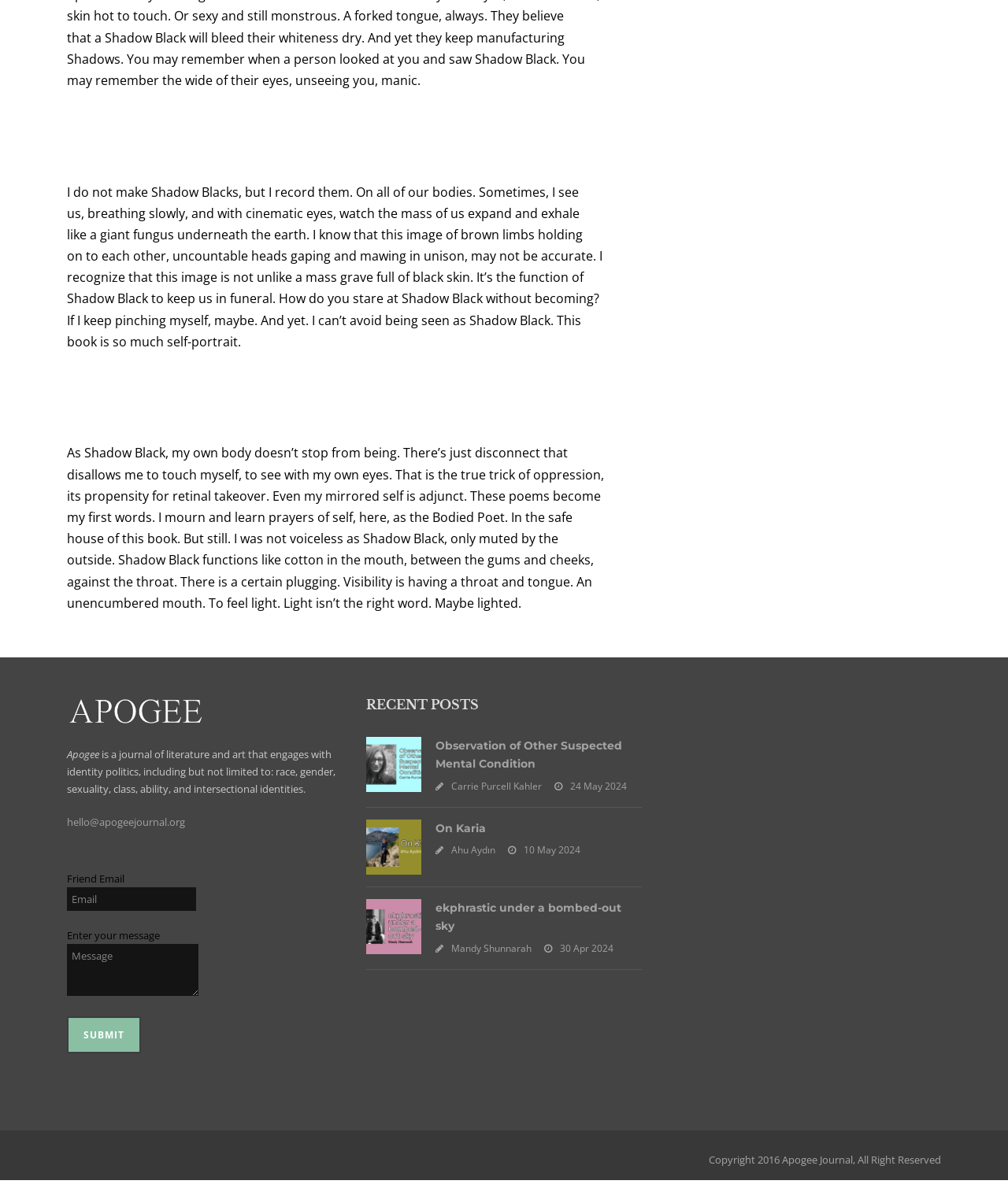Please provide the bounding box coordinate of the region that matches the element description: Ahu Aydın. Coordinates should be in the format (top-left x, top-left y, bottom-right x, bottom-right y) and all values should be between 0 and 1.

[0.448, 0.71, 0.491, 0.721]